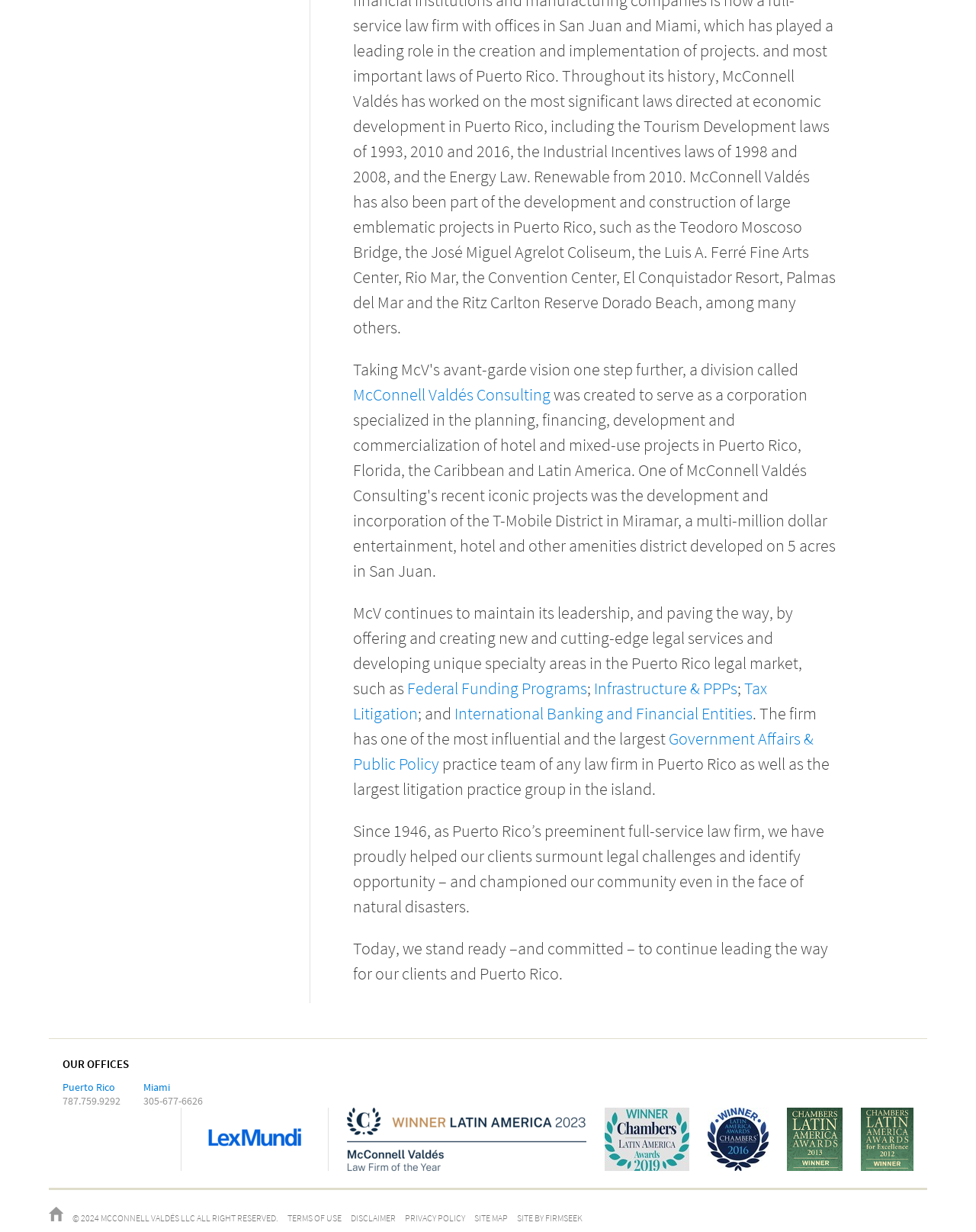Identify the bounding box for the element characterized by the following description: "McConnell Valdés Consulting".

[0.362, 0.311, 0.564, 0.329]